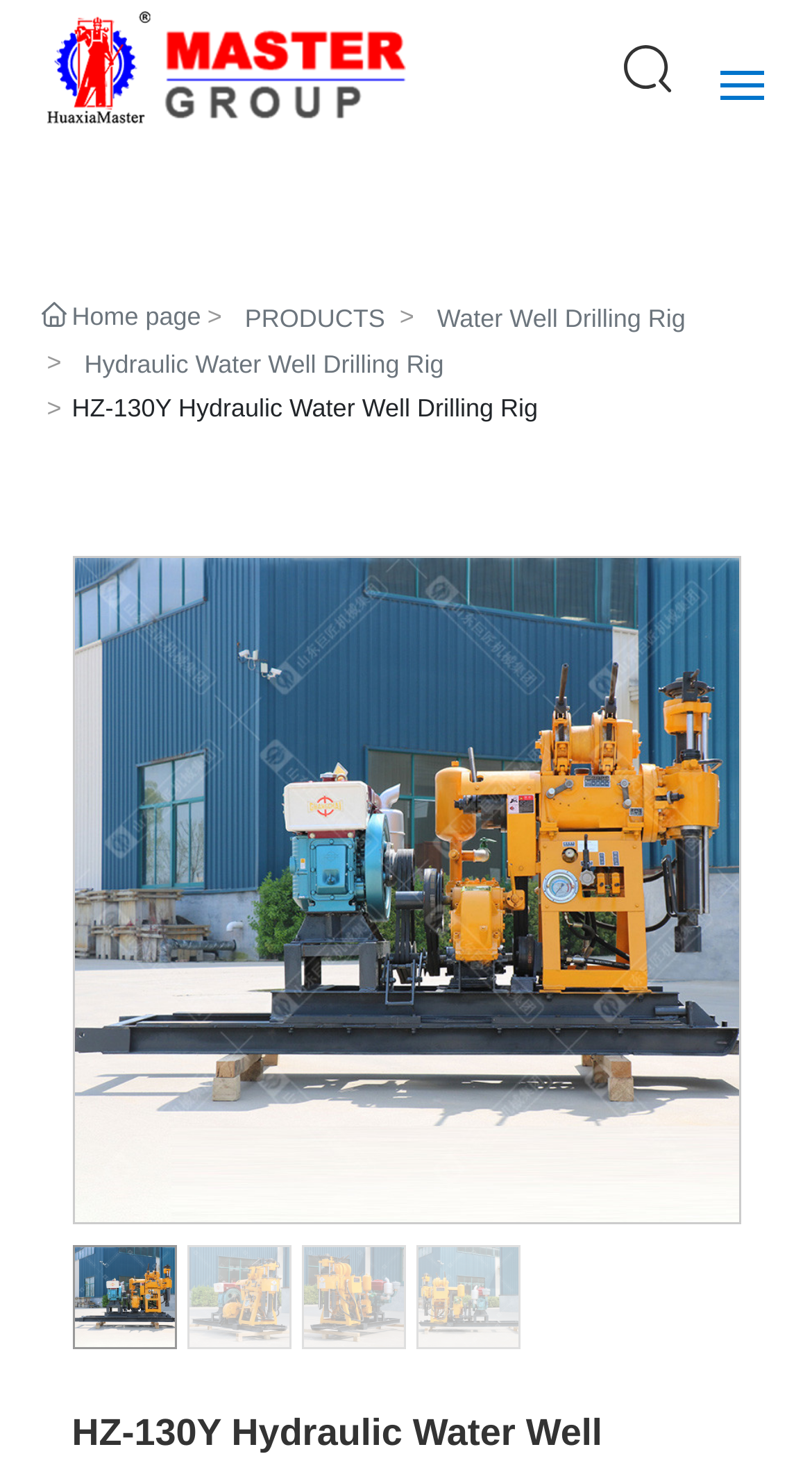Predict the bounding box coordinates of the area that should be clicked to accomplish the following instruction: "click the logo". The bounding box coordinates should consist of four float numbers between 0 and 1, i.e., [left, top, right, bottom].

[0.038, 0.0, 0.5, 0.094]